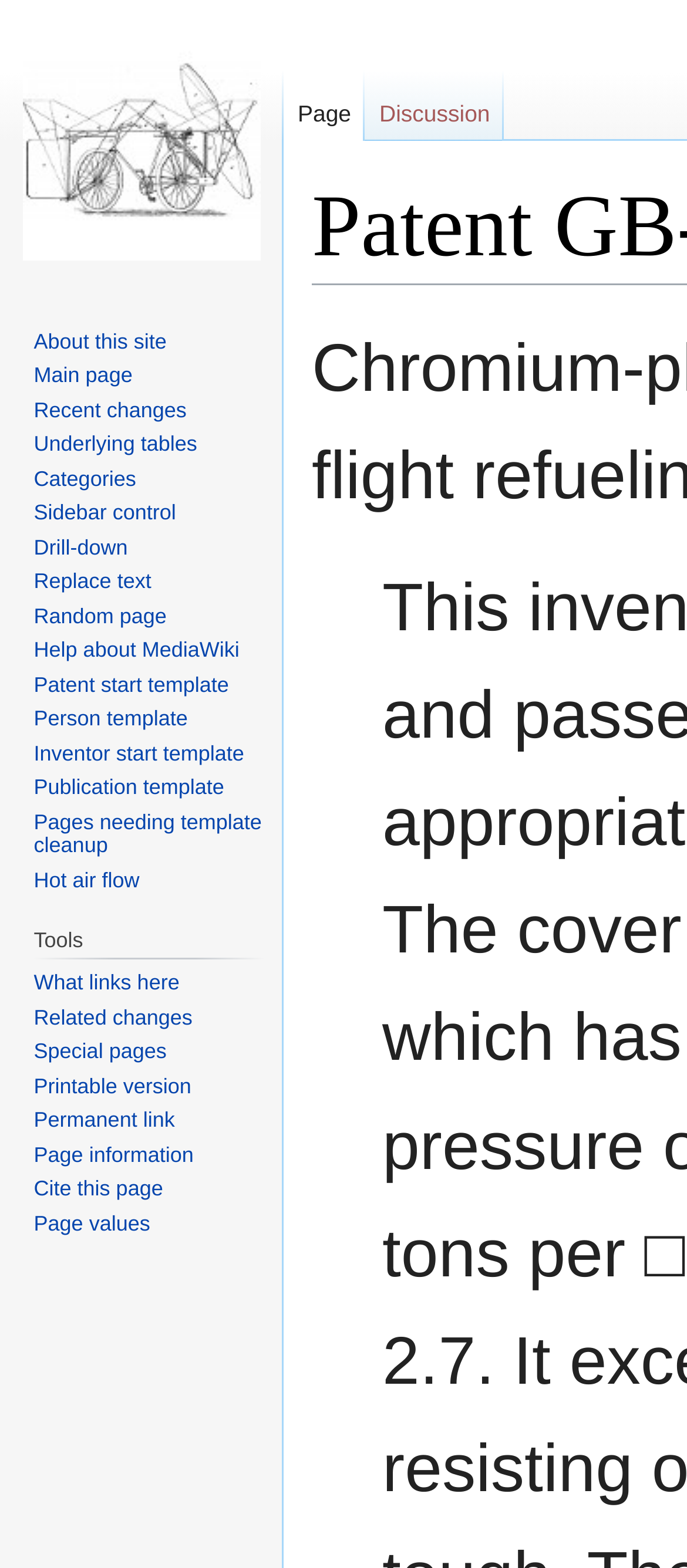Create an in-depth description of the webpage, covering main sections.

The webpage is about Patent GB-1910-14688, specifically focused on inventing aviation. At the top, there are two links, "Jump to navigation" and "Jump to search", positioned side by side. Below them, there is a navigation section labeled "Namespaces" that spans across the top half of the page. 

On the top-left corner, there is a link "Visit the main page". To the right of it, there is a navigation section labeled "Navigation" that contains several links, including "About this site", "Main page", "Recent changes", and others. These links are stacked vertically, with the first link starting from the top and the last link ending near the middle of the page.

On the left side of the page, there is another navigation section labeled "Tools" that contains several links, including "What links here", "Related changes", "Special pages", and others. These links are also stacked vertically, with the first link starting from the middle of the page and the last link ending near the bottom of the page.

The webpage has a total of 30 links, with some of them having keyboard shortcuts. There are no images on the page. The overall content is organized into different sections, with clear headings and concise text.